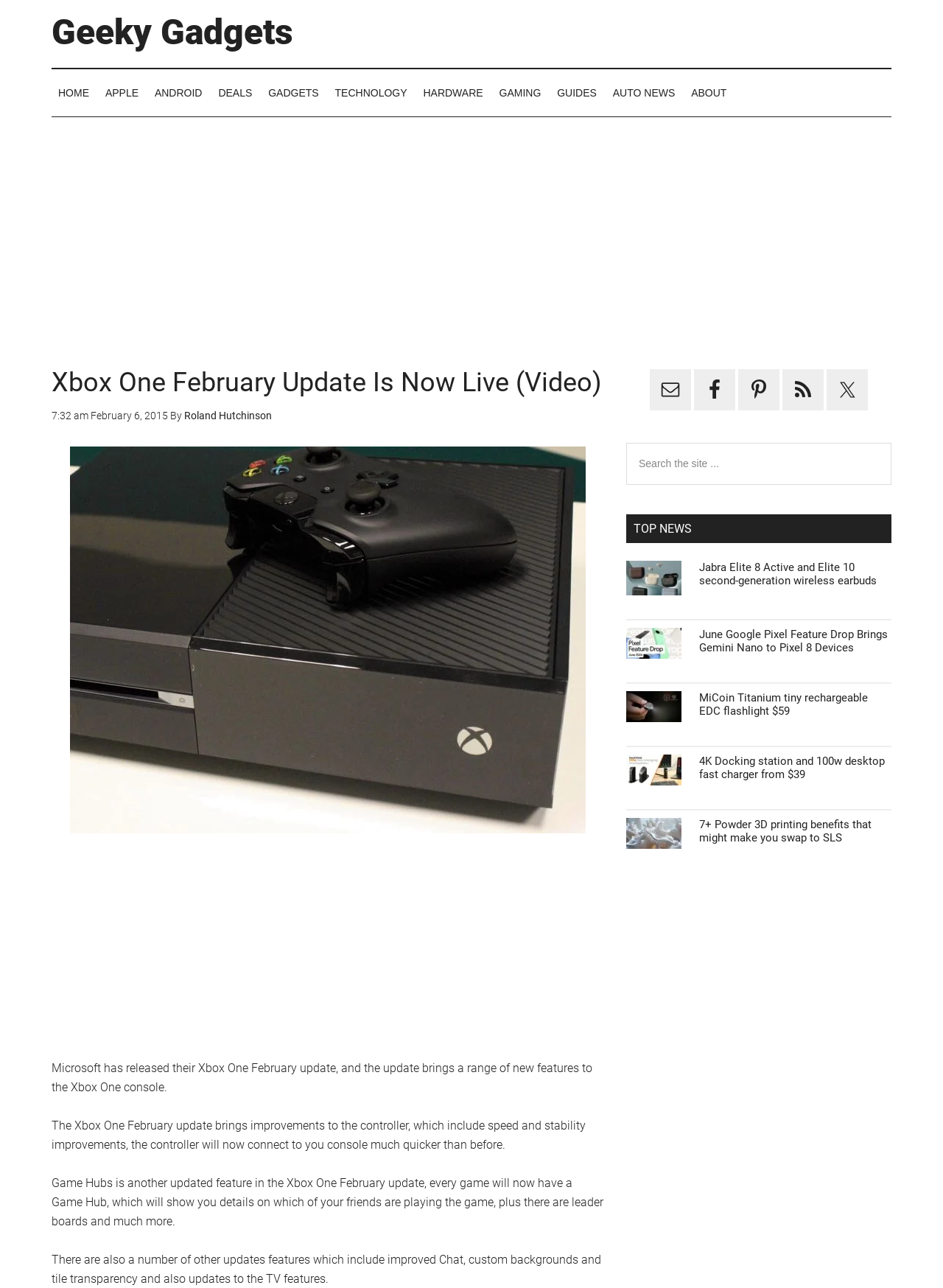Pinpoint the bounding box coordinates of the element to be clicked to execute the instruction: "Click the Shutters2You Logo".

None